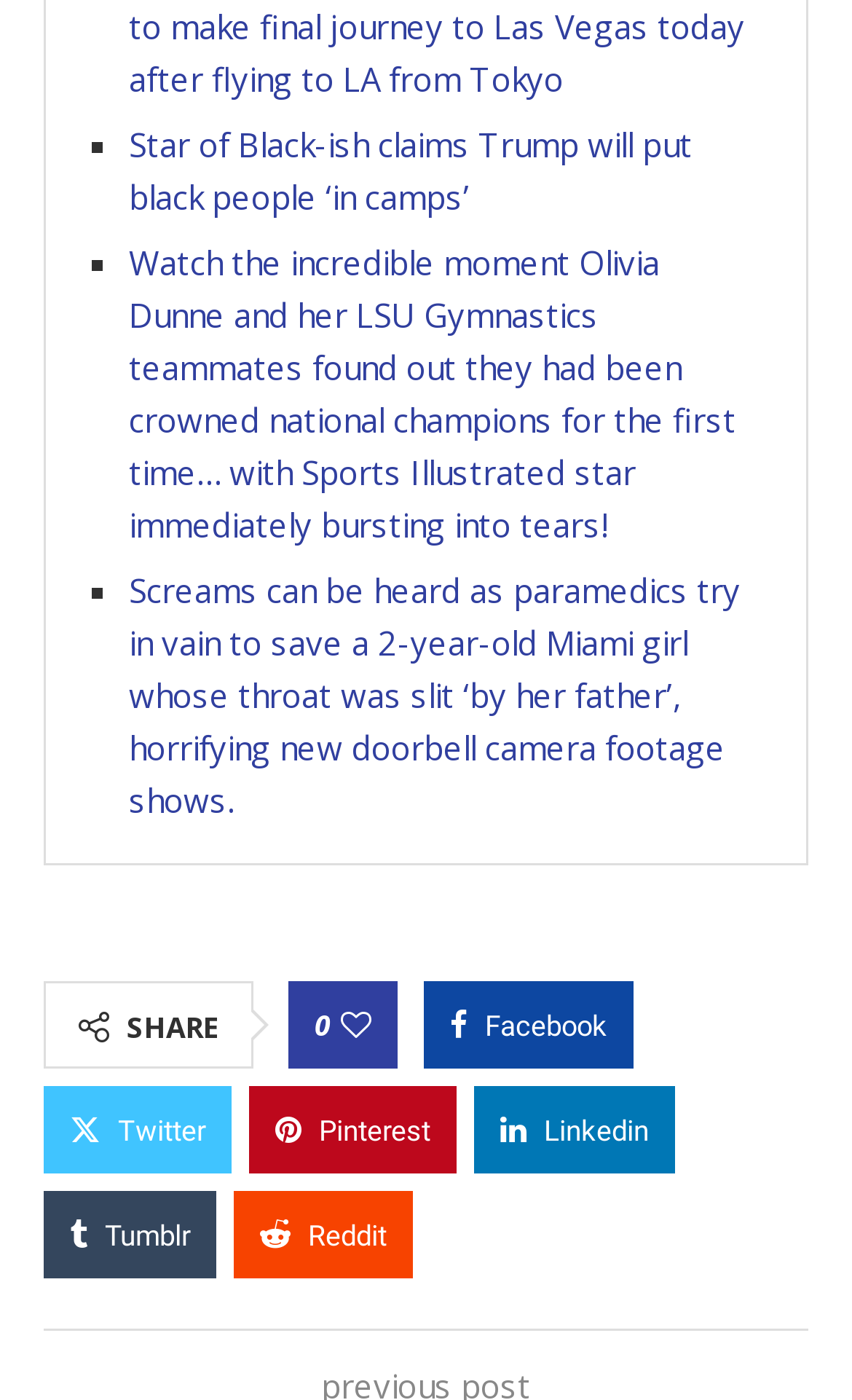How many social media platforms are available for sharing?
Please give a detailed and thorough answer to the question, covering all relevant points.

There are six social media platforms available for sharing, including Facebook, Twitter, Pinterest, LinkedIn, Tumblr, and Reddit, which are indicated by the links 'Share on Facebook', 'Share on Twitter', 'Pin to Pinterest', 'Share on LinkedIn', 'Share on Tumblr', and 'Share on Reddit'.